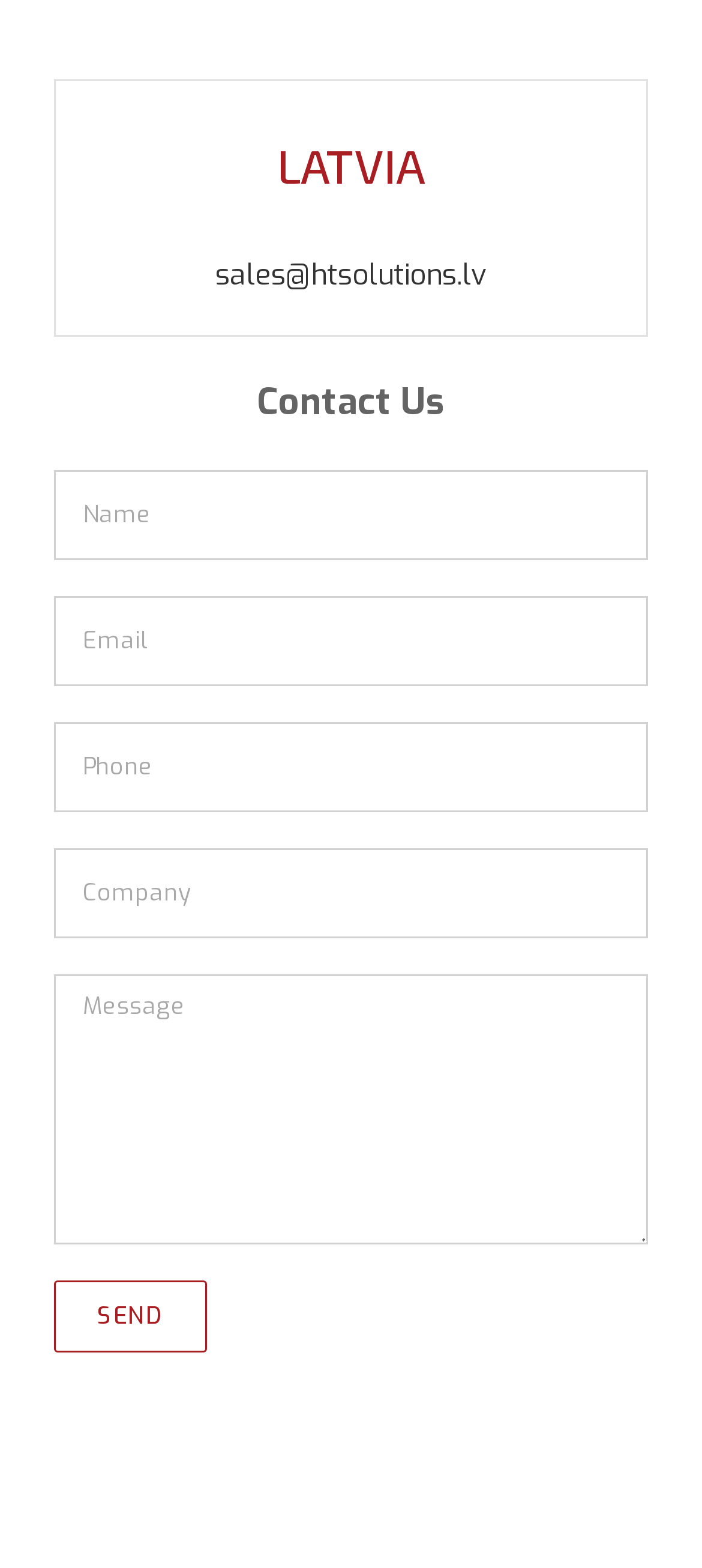Use the details in the image to answer the question thoroughly: 
How many text boxes are required?

By examining the webpage, I found four text boxes with the 'required' attribute set to True, which are 'Name', 'Email', 'Phone', and 'Company'.